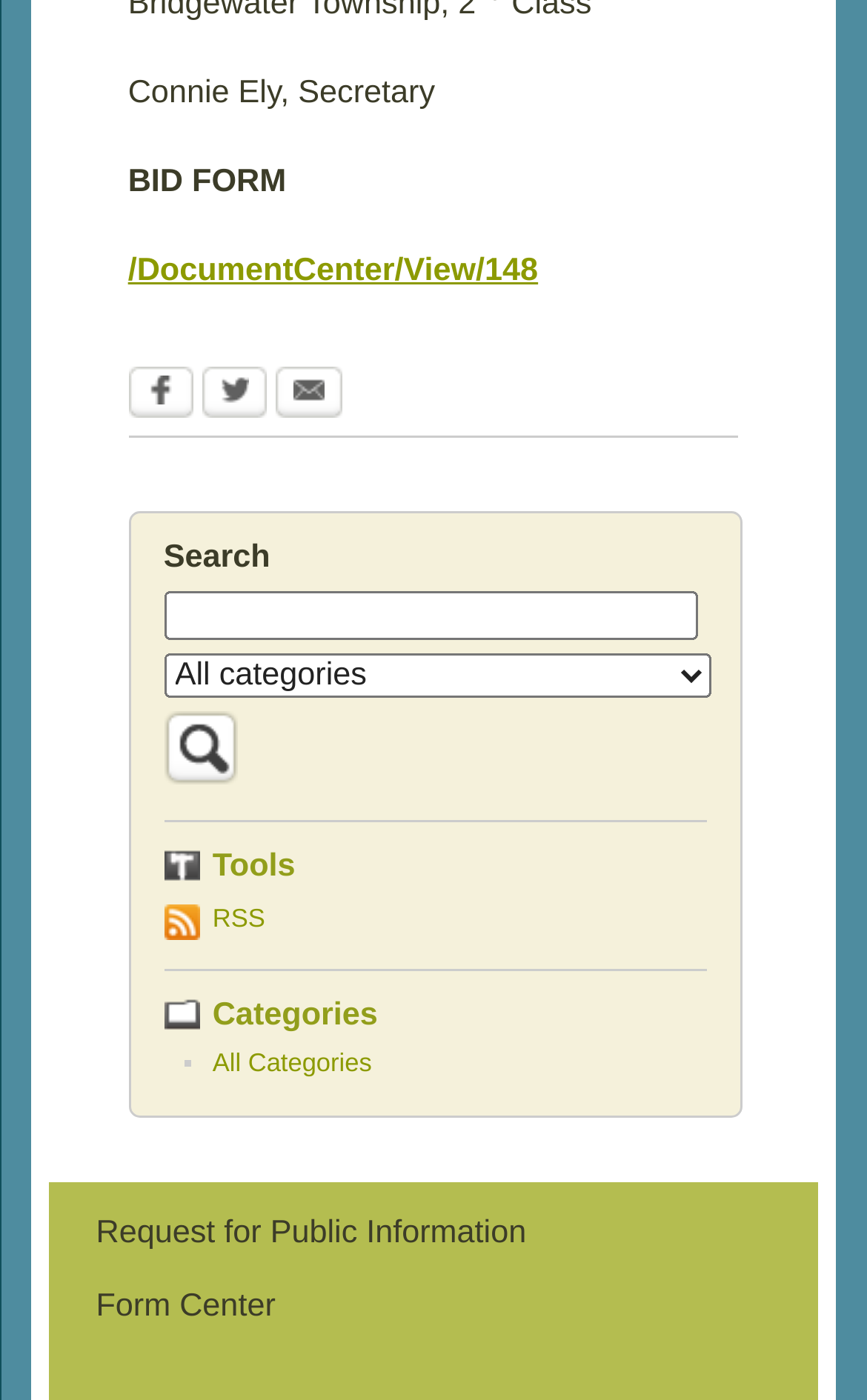Locate the bounding box coordinates of the clickable area to execute the instruction: "Search for something". Provide the coordinates as four float numbers between 0 and 1, represented as [left, top, right, bottom].

[0.189, 0.422, 0.806, 0.457]